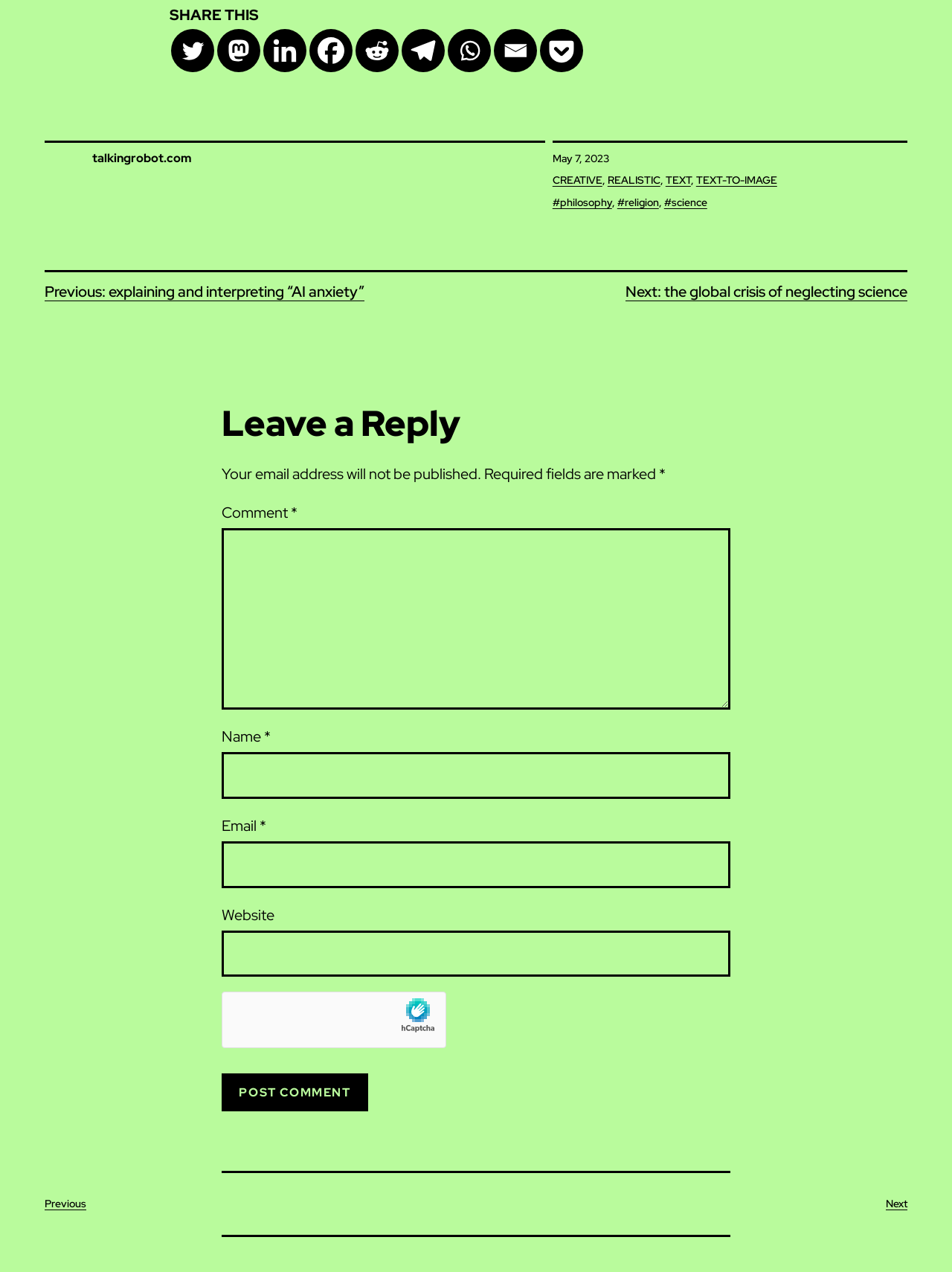Predict the bounding box for the UI component with the following description: "parent_node: Name * name="author"".

[0.233, 0.591, 0.767, 0.628]